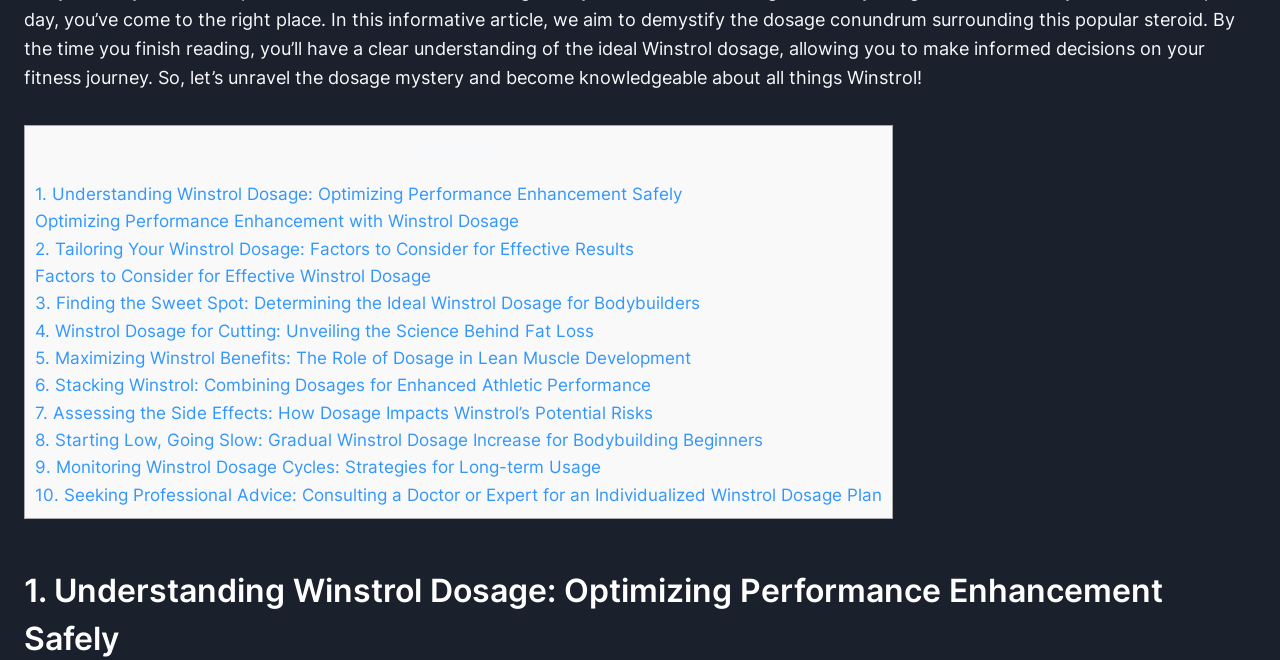Analyze the image and provide a detailed answer to the question: What is the topic of the last link on the webpage?

The last link on the webpage is titled 'Seeking Professional Advice: Consulting a Doctor or Expert for an Individualized Winstrol Dosage Plan', suggesting that it may provide guidance on consulting a medical professional for personalized Winstrol dosage advice.